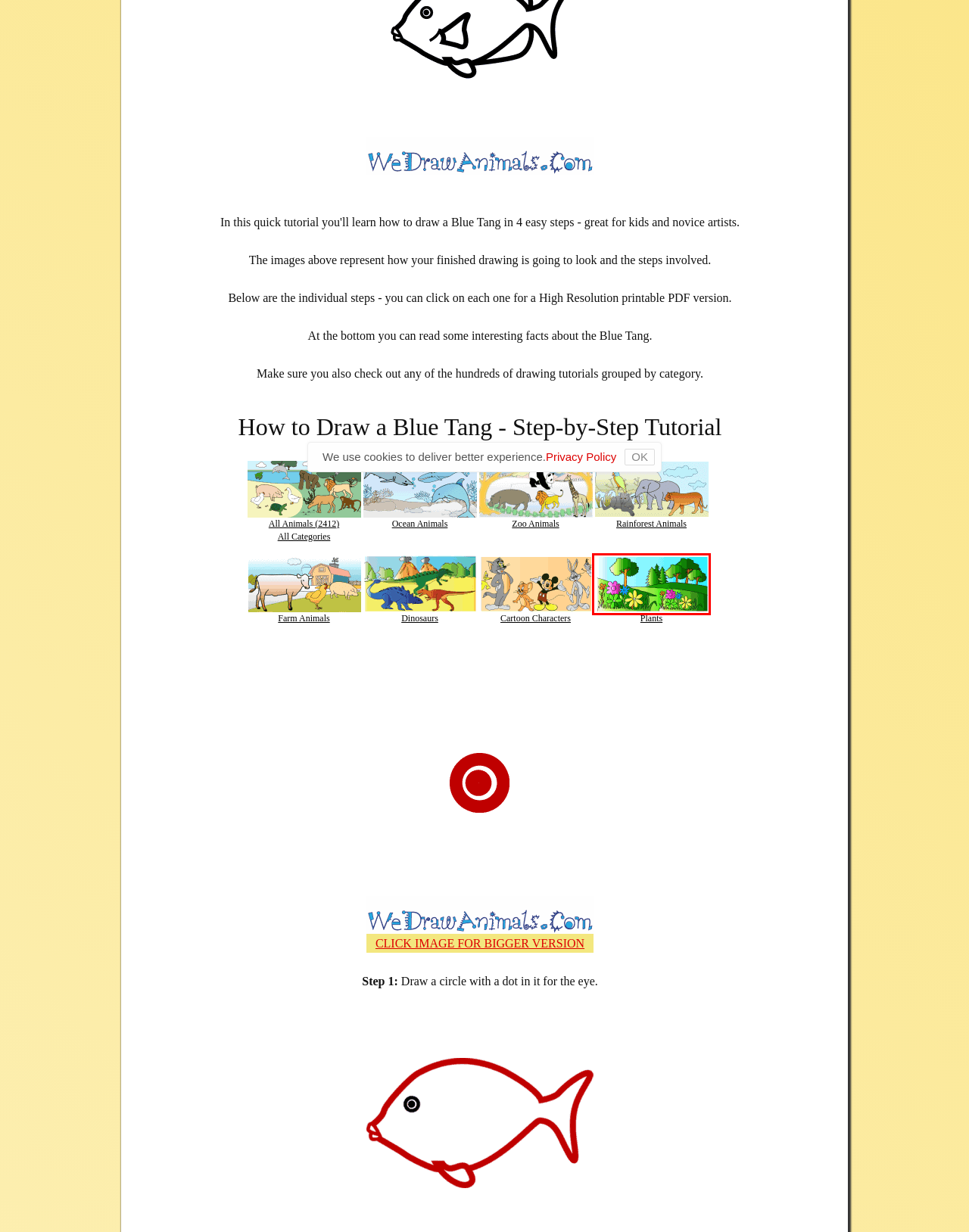Analyze the given webpage screenshot and identify the UI element within the red bounding box. Select the webpage description that best matches what you expect the new webpage to look like after clicking the element. Here are the candidates:
A. Mammals
B. Plants
C. Farm Animals
D. Download PDF Tutorial
E. About Us
F. Dinosaurs
G. All Animals
H. Cartoons

B